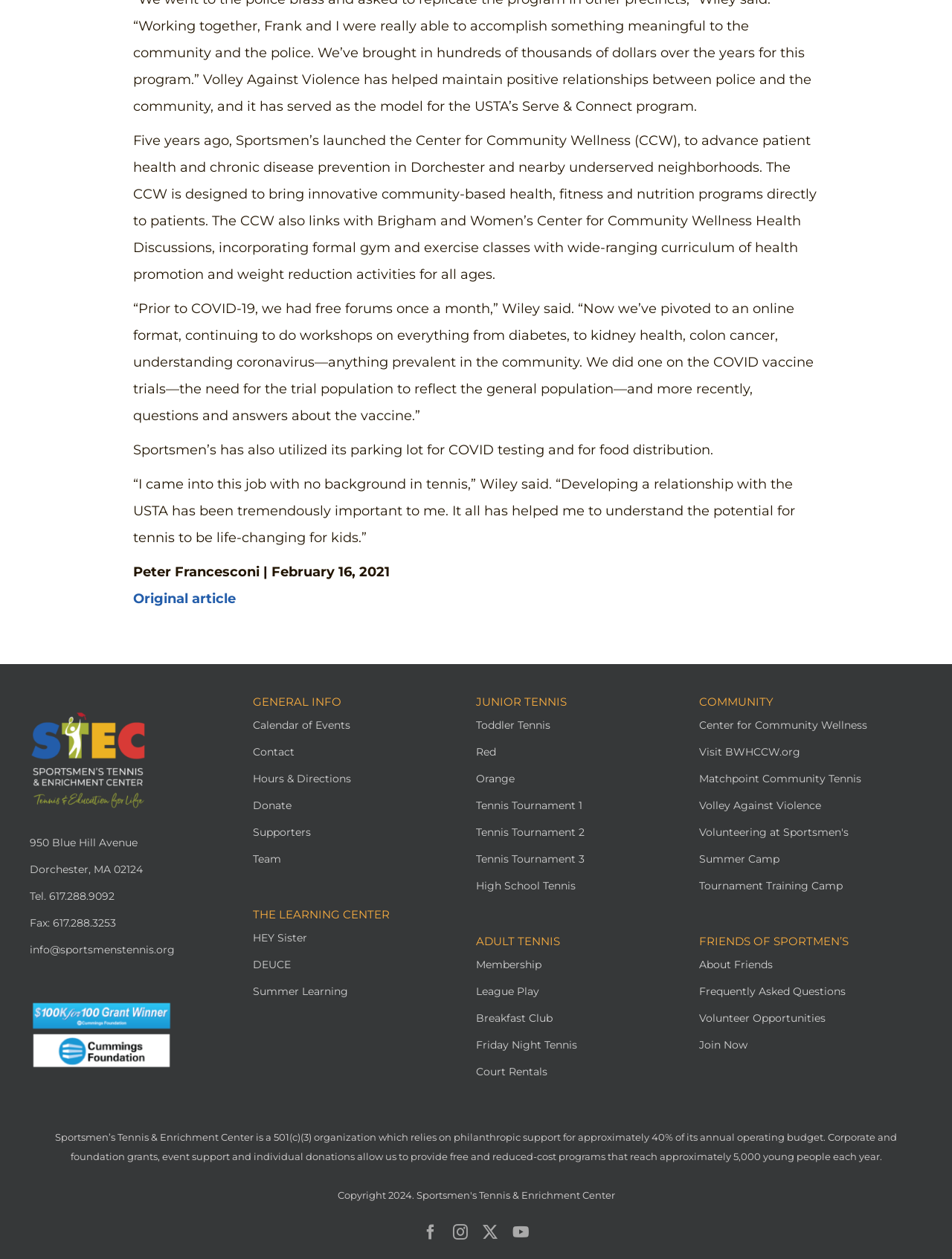Identify the bounding box coordinates for the element that needs to be clicked to fulfill this instruction: "Contact Sportsmen's Tennis & Enrichment Center". Provide the coordinates in the format of four float numbers between 0 and 1: [left, top, right, bottom].

[0.266, 0.59, 0.309, 0.603]